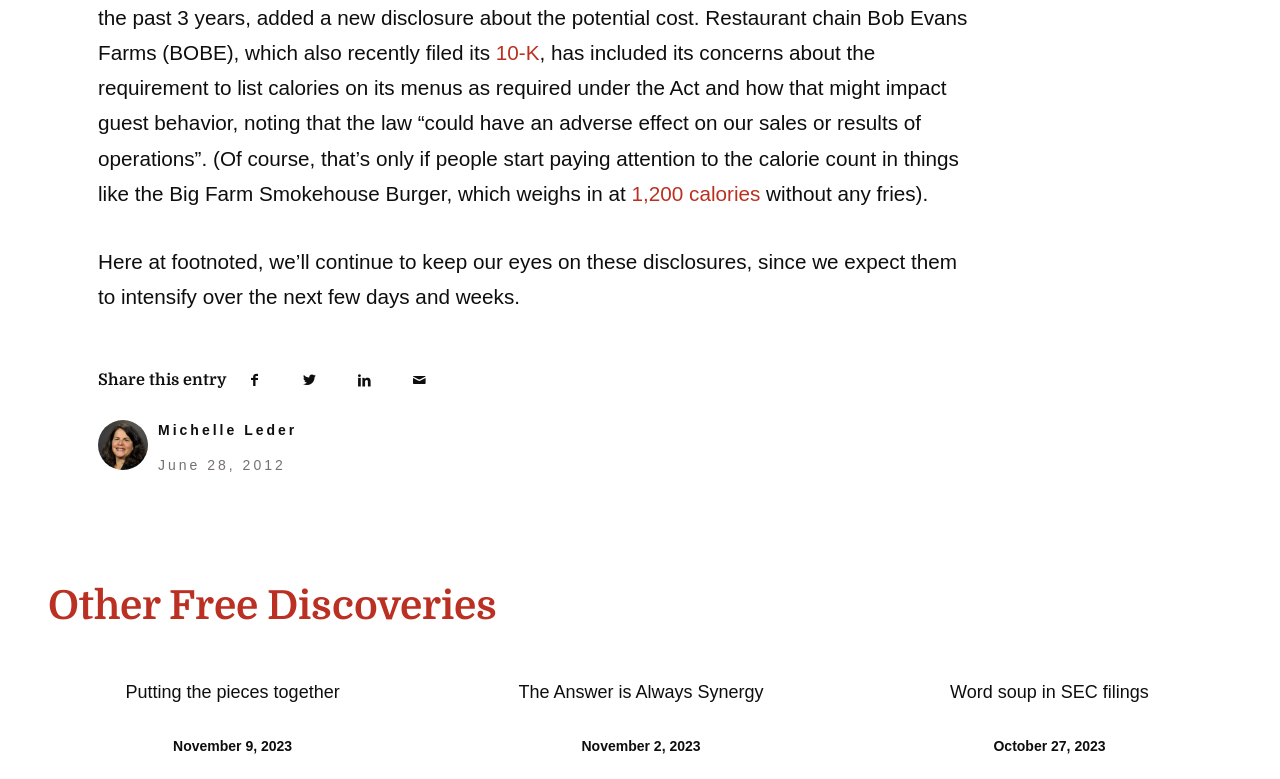Locate the bounding box coordinates of the clickable area needed to fulfill the instruction: "View 'The Answer is Always Synergy'".

[0.405, 0.875, 0.597, 0.901]